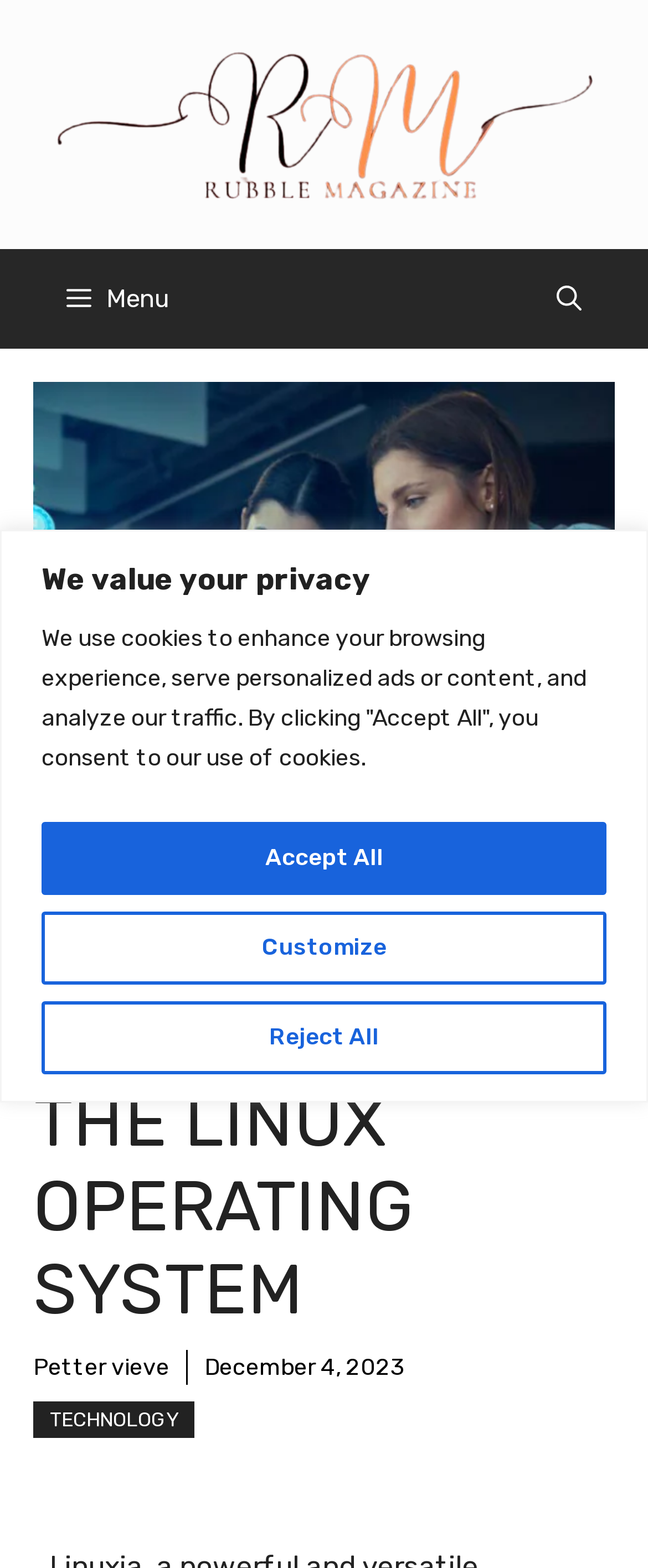What is the name of the magazine?
Carefully examine the image and provide a detailed answer to the question.

The link 'Rubblemagazine' is present in the banner section, which suggests that Rubblemagazine is the name of the magazine.